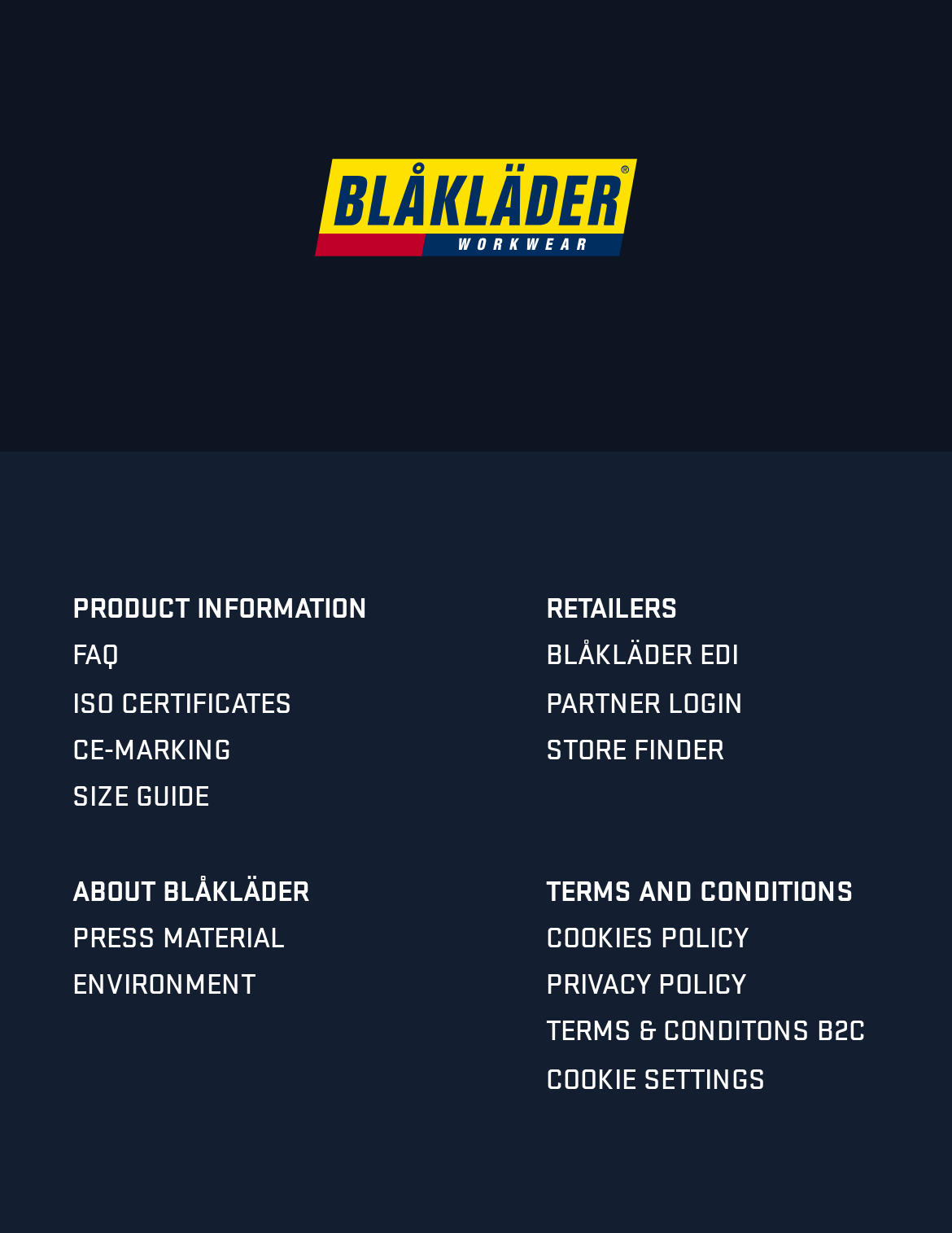Bounding box coordinates are given in the format (top-left x, top-left y, bottom-right x, bottom-right y). All values should be floating point numbers between 0 and 1. Provide the bounding box coordinate for the UI element described as: CE-marking

[0.076, 0.586, 0.243, 0.623]